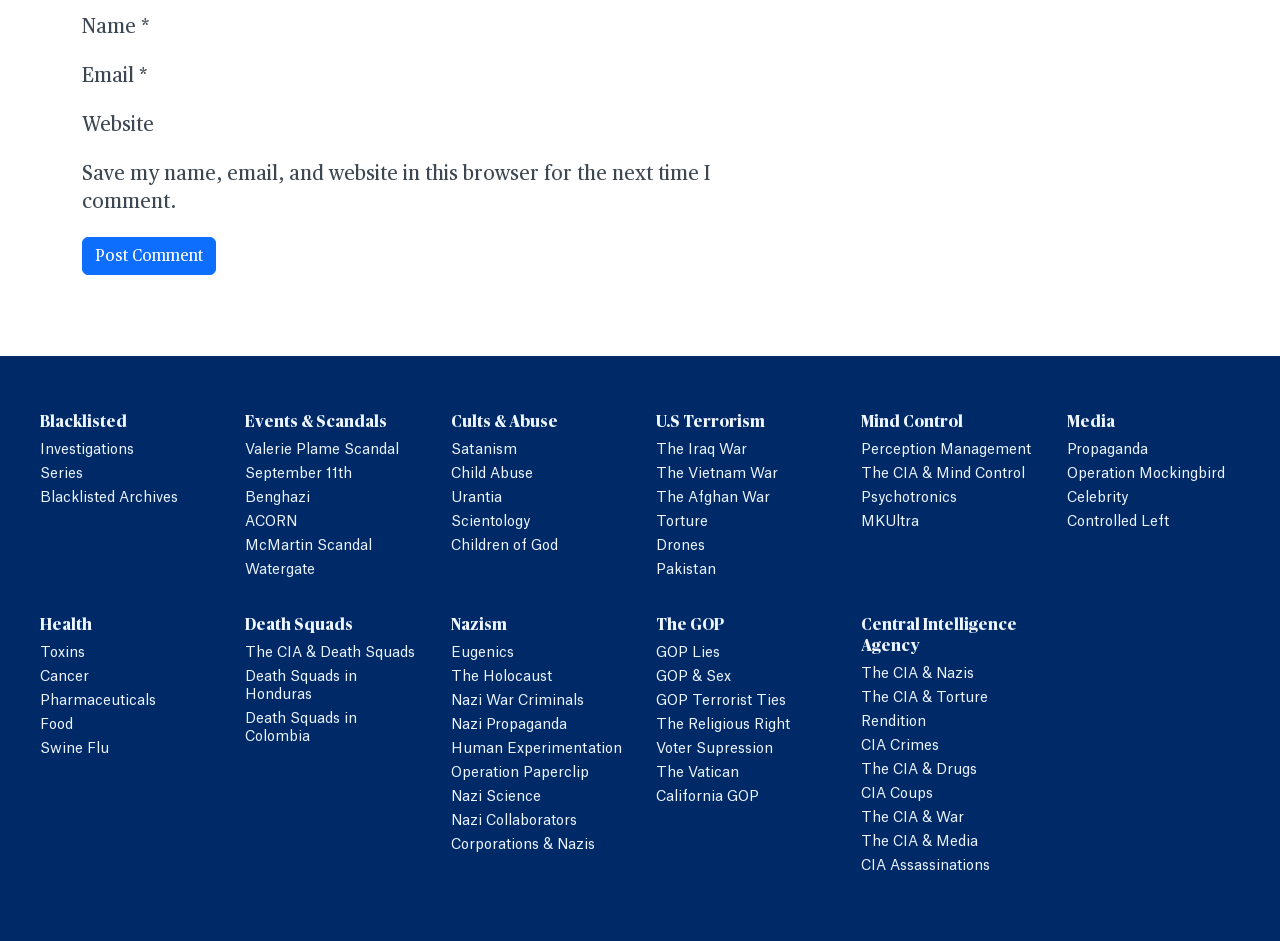Locate the bounding box coordinates of the segment that needs to be clicked to meet this instruction: "visit the 'Blacklisted' page".

[0.031, 0.44, 0.099, 0.457]